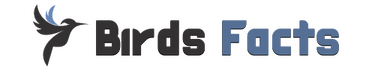Provide an extensive narrative of what is shown in the image.

The image features the logo for "Birds Facts," prominently displaying the text "Birds Facts" in a modern font. The logo is artistically complemented by a stylized silhouette of a bird, which adds a dynamic and engaging element. The bird illustration, characterized by a simplistic design and a subtle hint of color, enhances the overall theme of avian knowledge and appreciation. This logo effectively captures the essence of the website, serving as a welcoming introduction to a platform dedicated to sharing interesting and informative insights about birds.